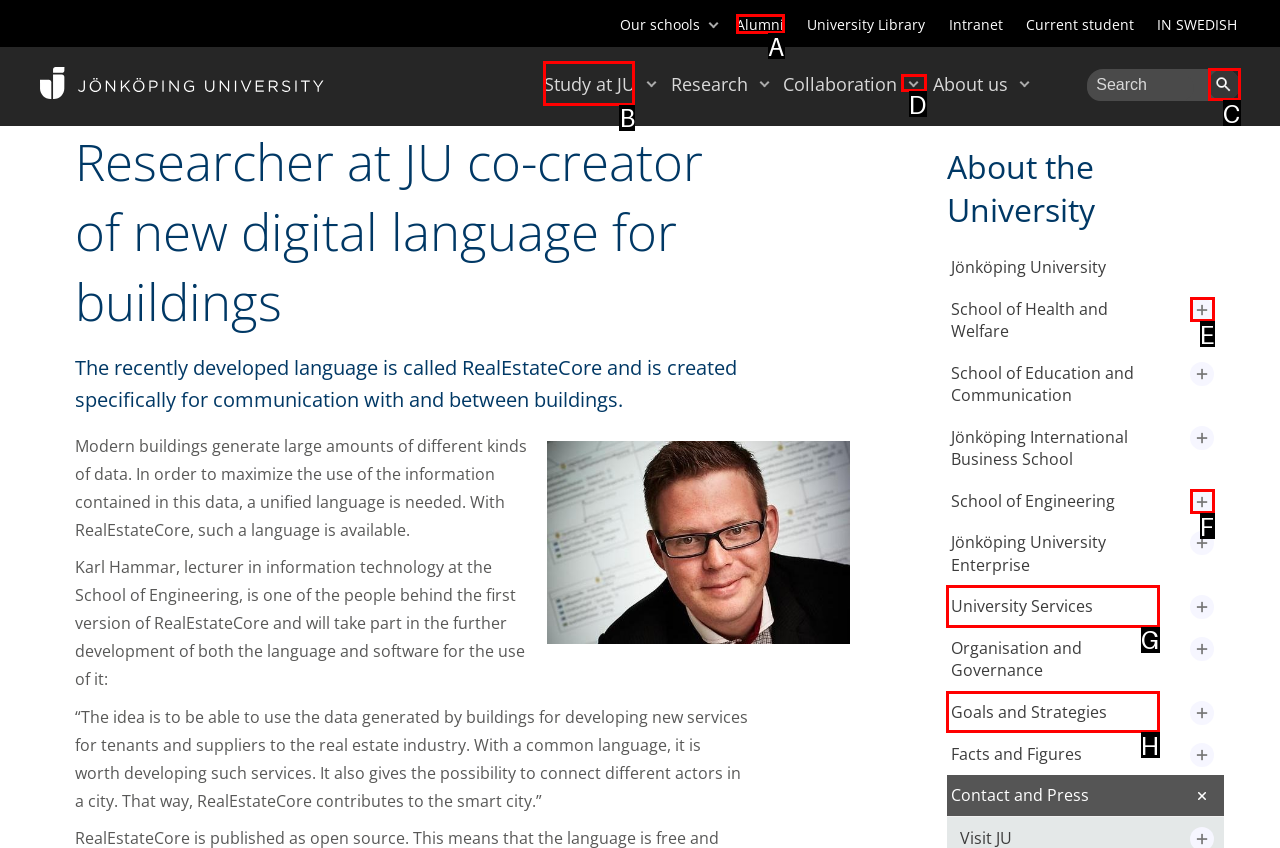Tell me which option I should click to complete the following task: Search for something Answer with the option's letter from the given choices directly.

C